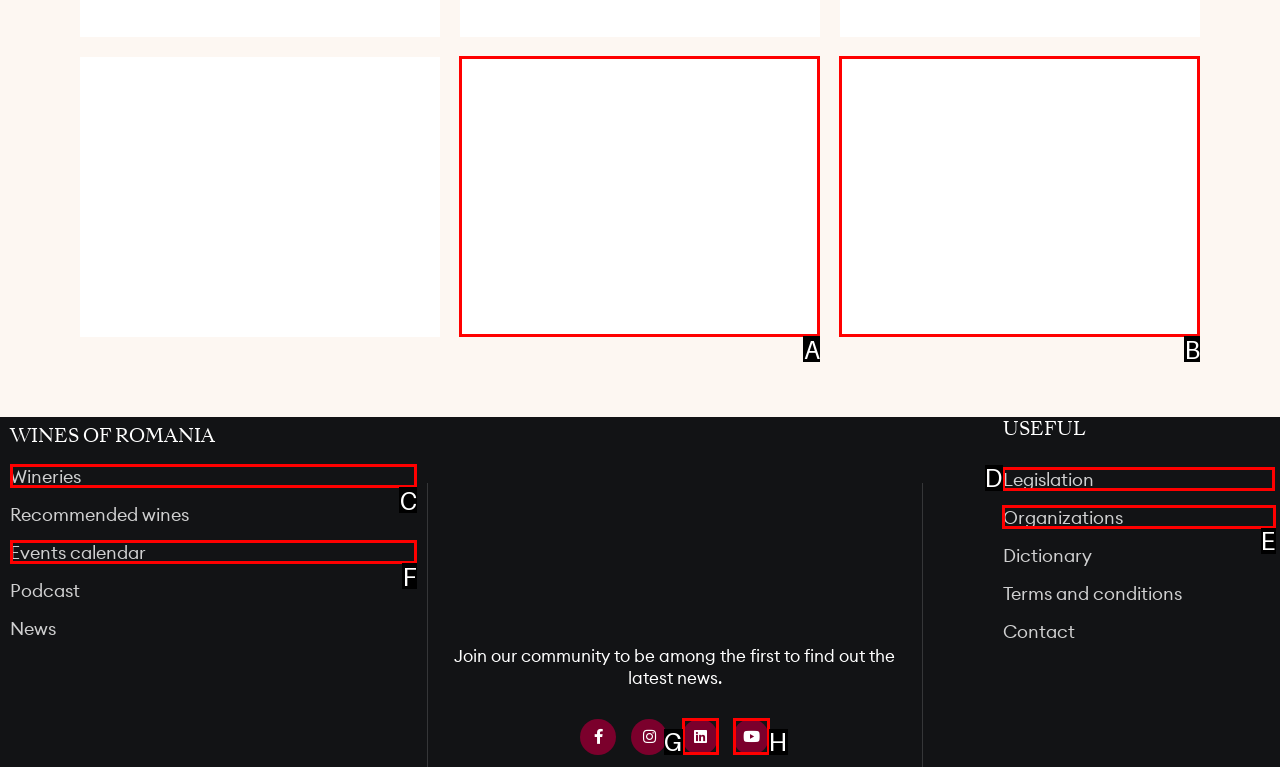Select the appropriate bounding box to fulfill the task: Read 'Legislation' Respond with the corresponding letter from the choices provided.

D